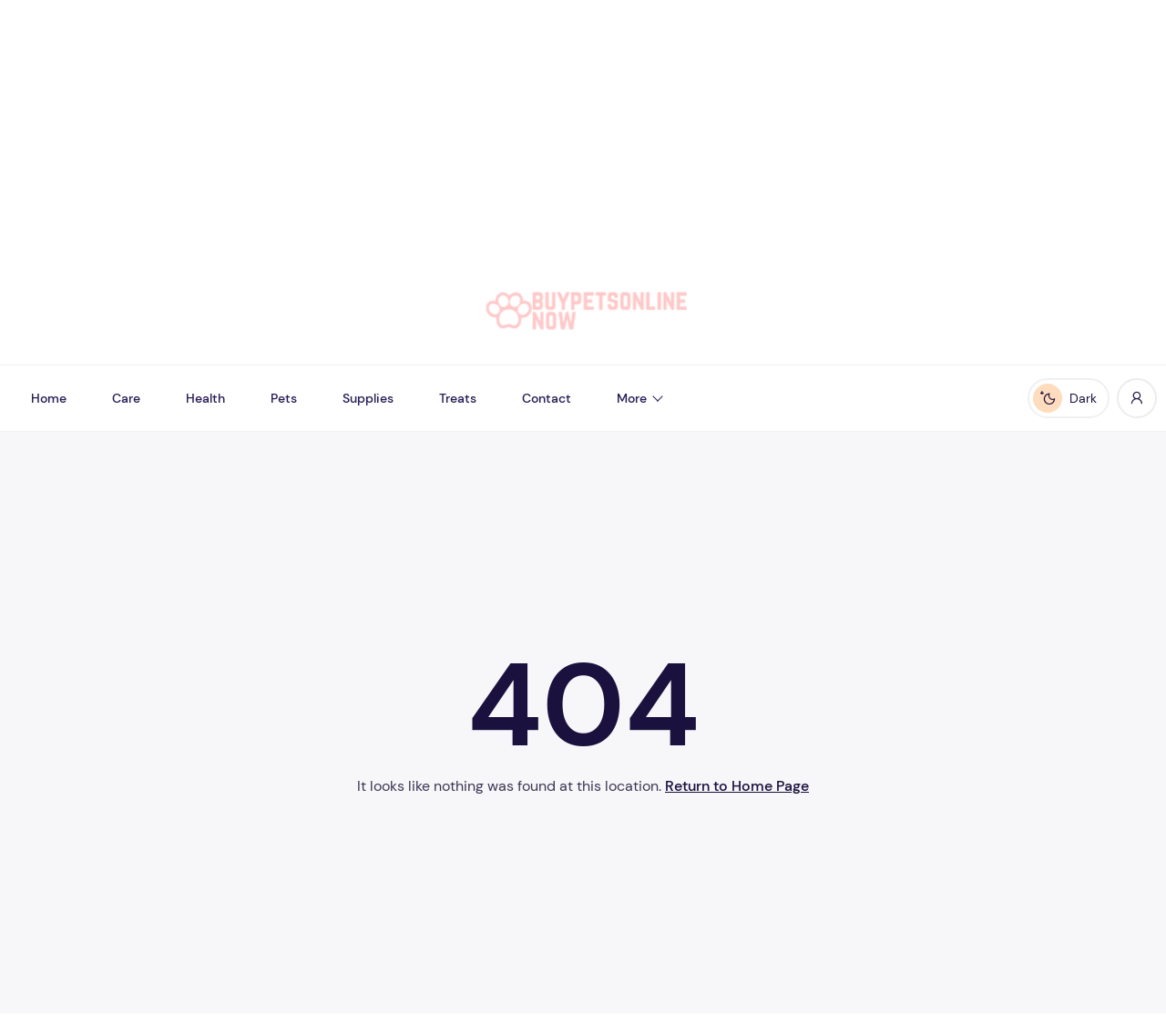Identify the bounding box of the HTML element described as: "More".

[0.51, 0.365, 0.586, 0.404]